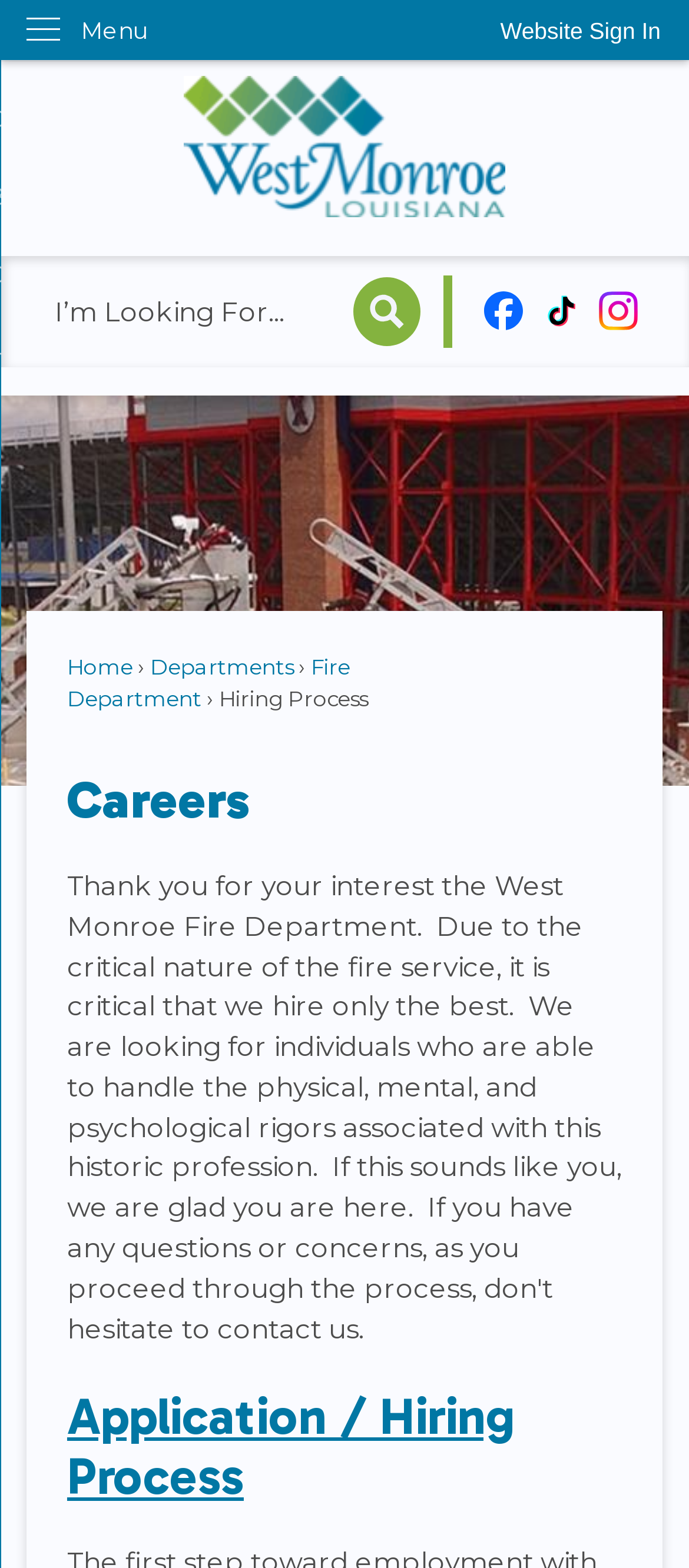Is the 'Website Sign In' button located at the top of the page?
Could you please answer the question thoroughly and with as much detail as possible?

I determined the location of the 'Website Sign In' button by looking at its bounding box coordinates, which indicate that it is located at the top of the page with a y1 value of 0.0.